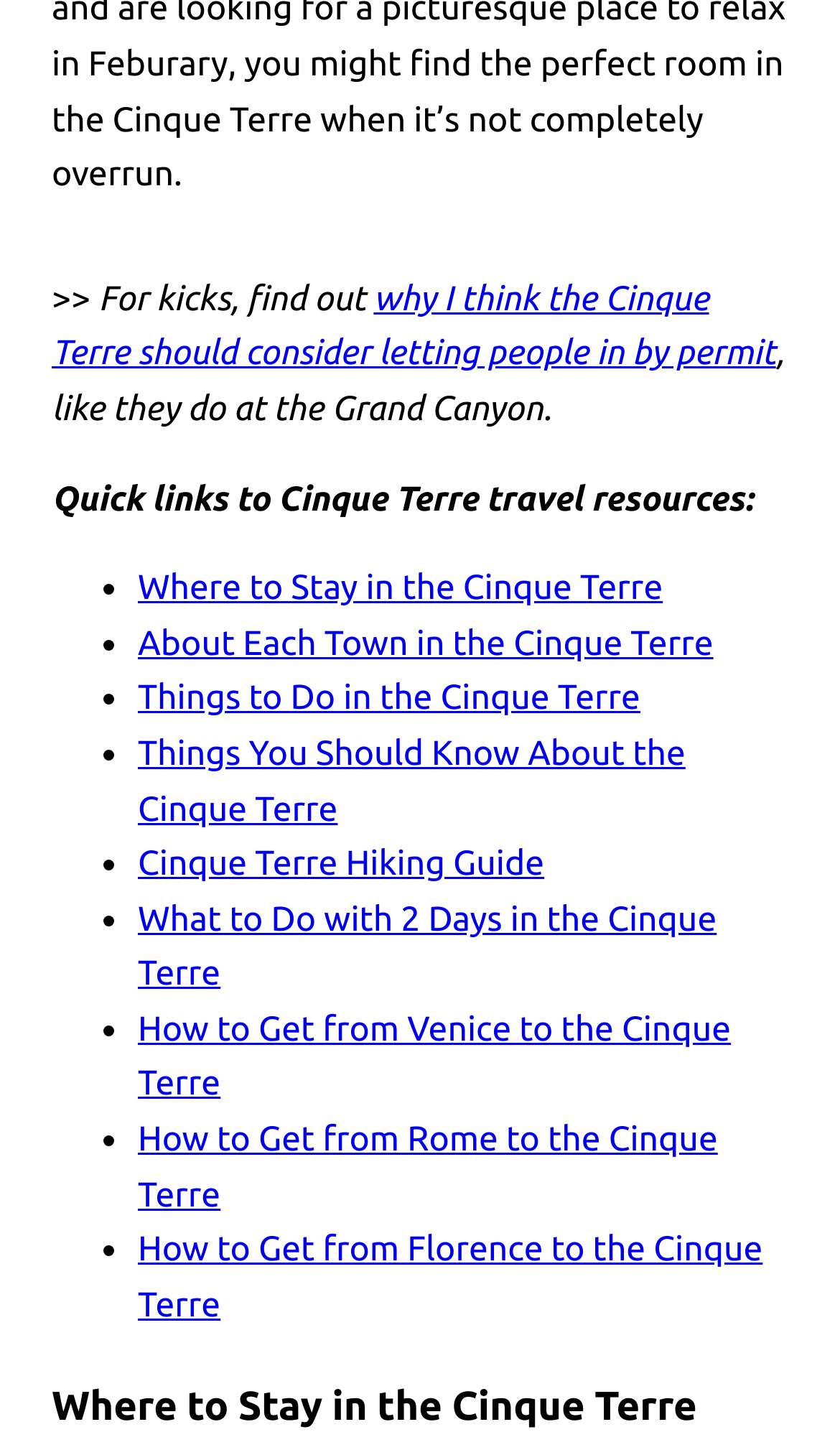What is the focus of the webpage about Cinque Terre?
Please give a detailed and thorough answer to the question, covering all relevant points.

The webpage appears to be focused on providing travel resources and information for visitors to the Cinque Terre, including accommodation options, town information, activities, and more, to help them plan their trip.